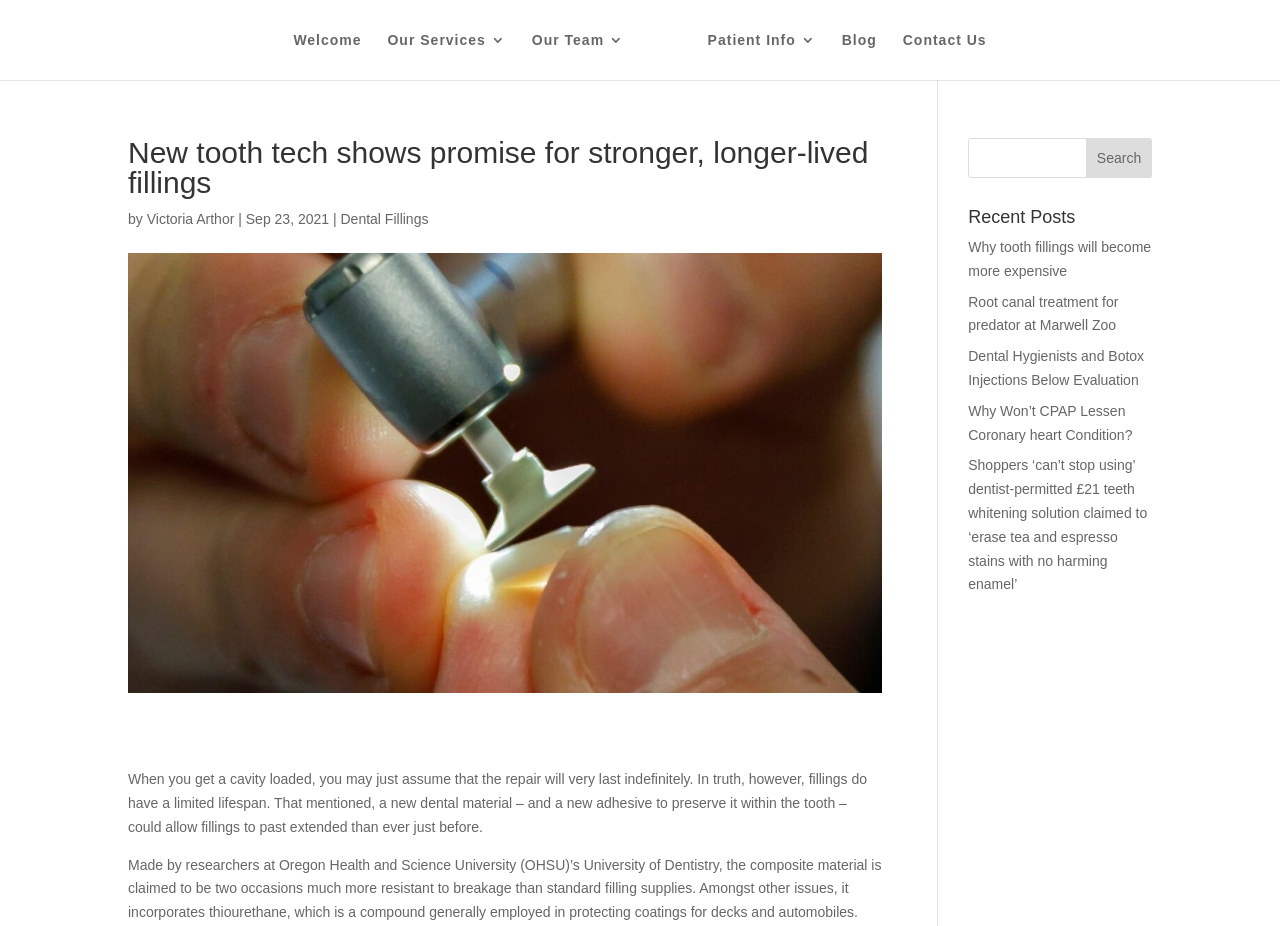Answer the question briefly using a single word or phrase: 
What is the name of the dentist?

Dr. Monica Puentes, DDS